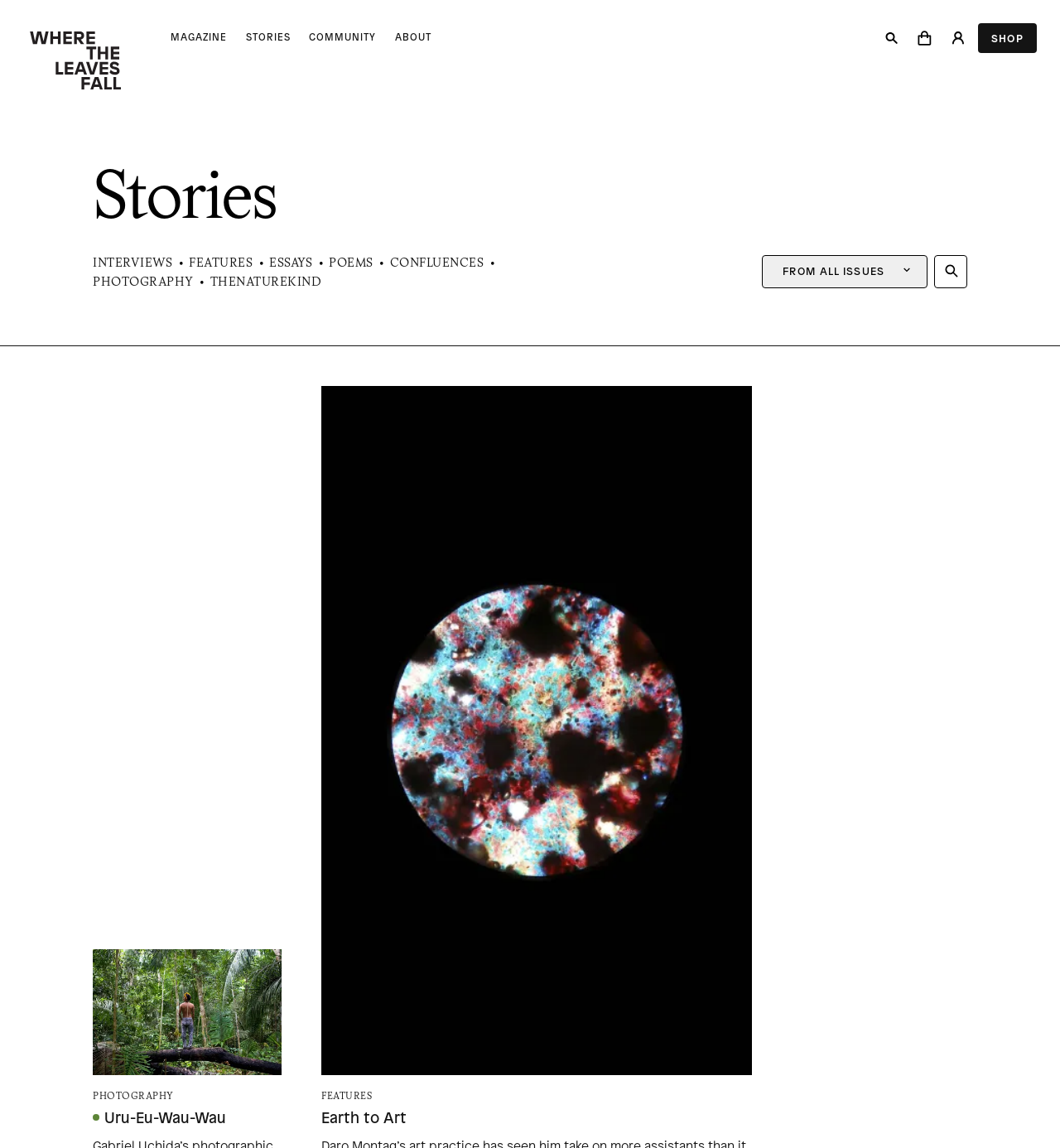How many magazine issues are displayed?
Using the image, respond with a single word or phrase.

3